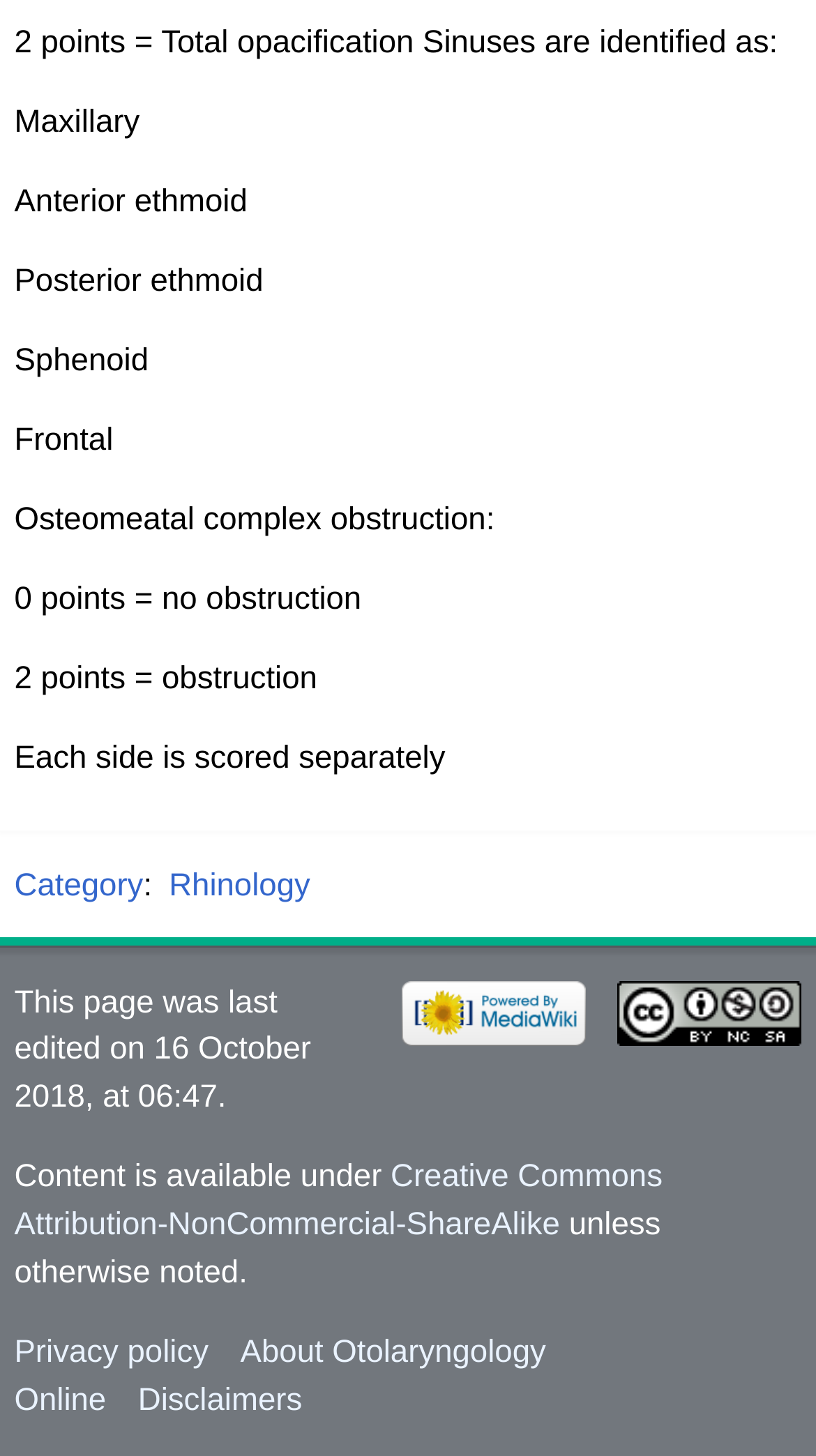When was the webpage last edited?
Look at the screenshot and give a one-word or phrase answer.

16 October 2018